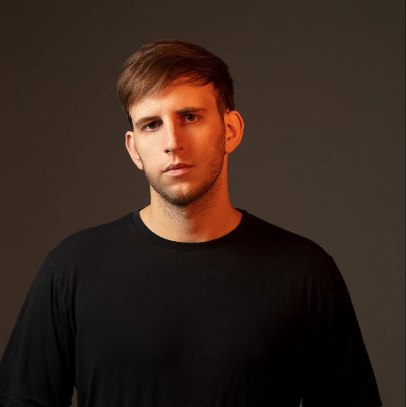Please provide a one-word or phrase answer to the question: 
How many collective streams has ILLENIUM's work achieved?

Over 4 billion